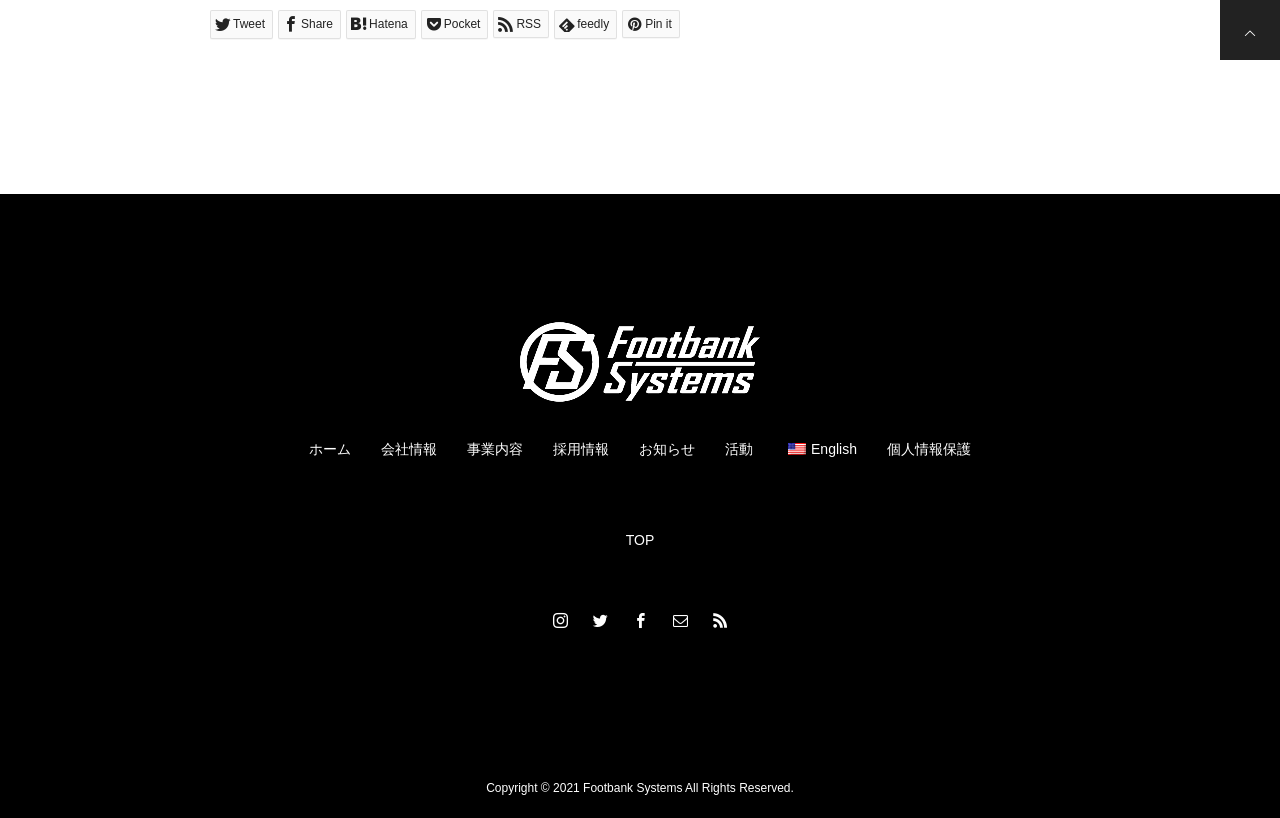Answer the following query concisely with a single word or phrase:
What is the company name?

Footbank Systems